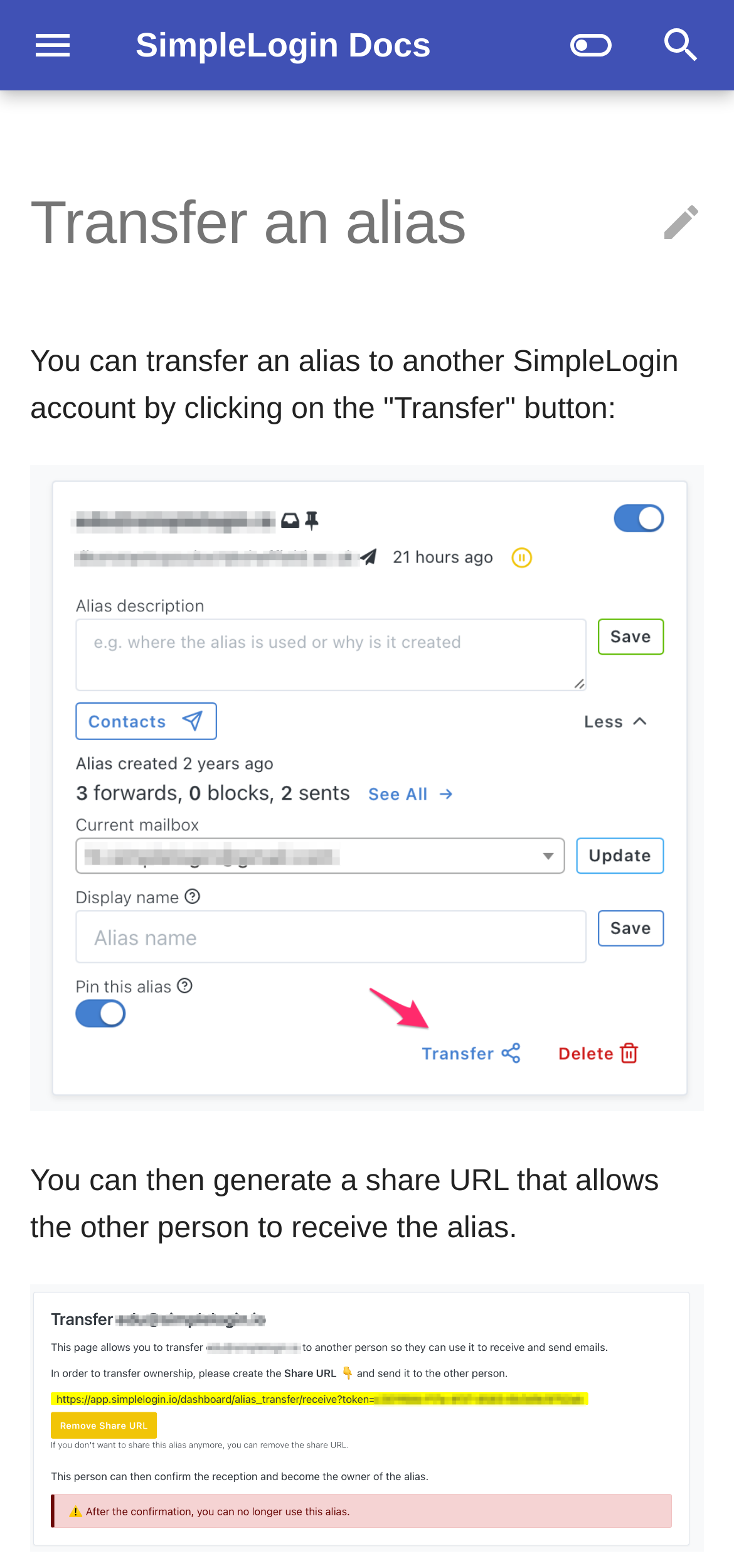Answer the following query concisely with a single word or phrase:
How many links are there under the 'SIWSL' navigation section?

3